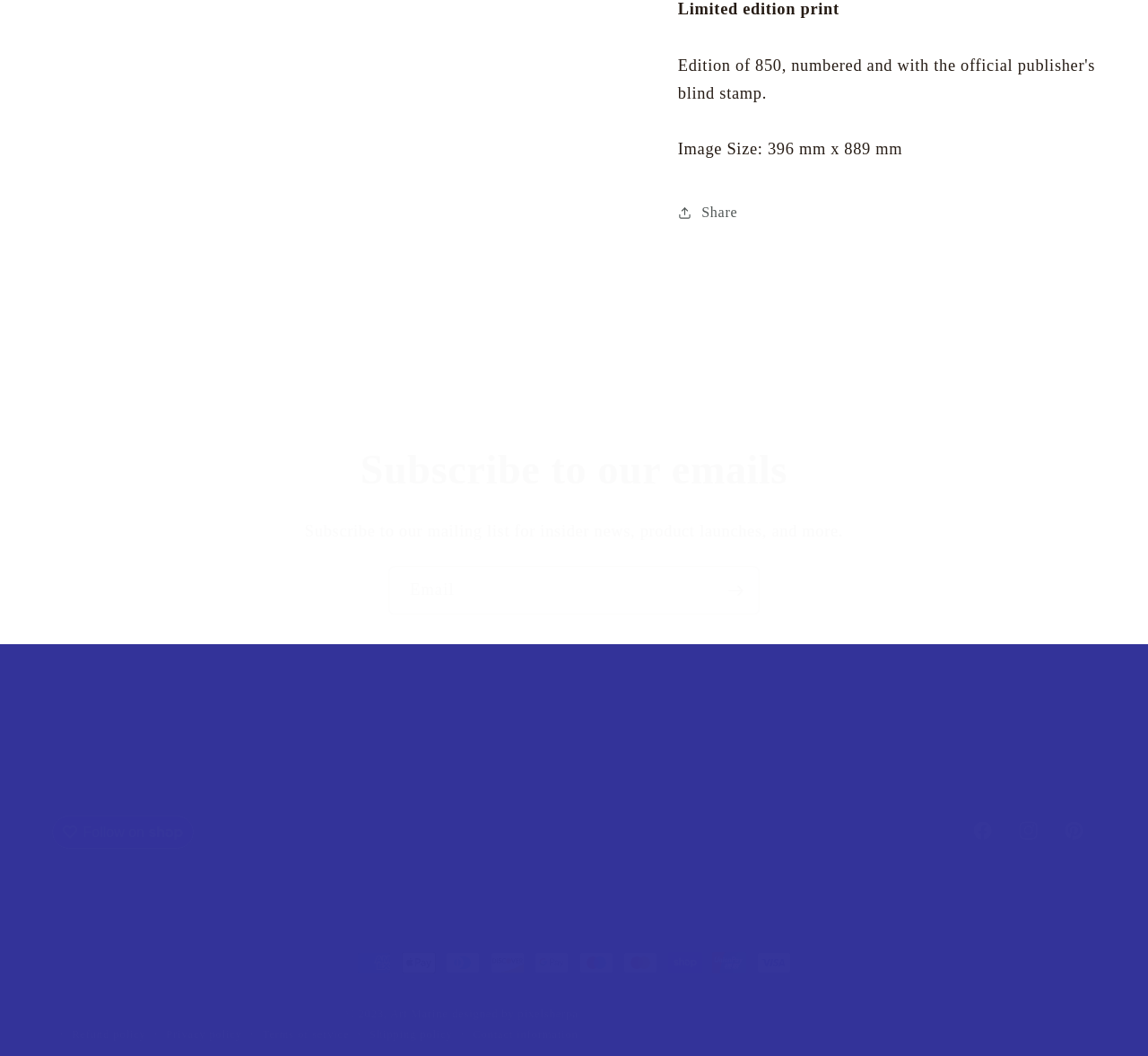Reply to the question with a single word or phrase:
What is the purpose of the textbox?

Email